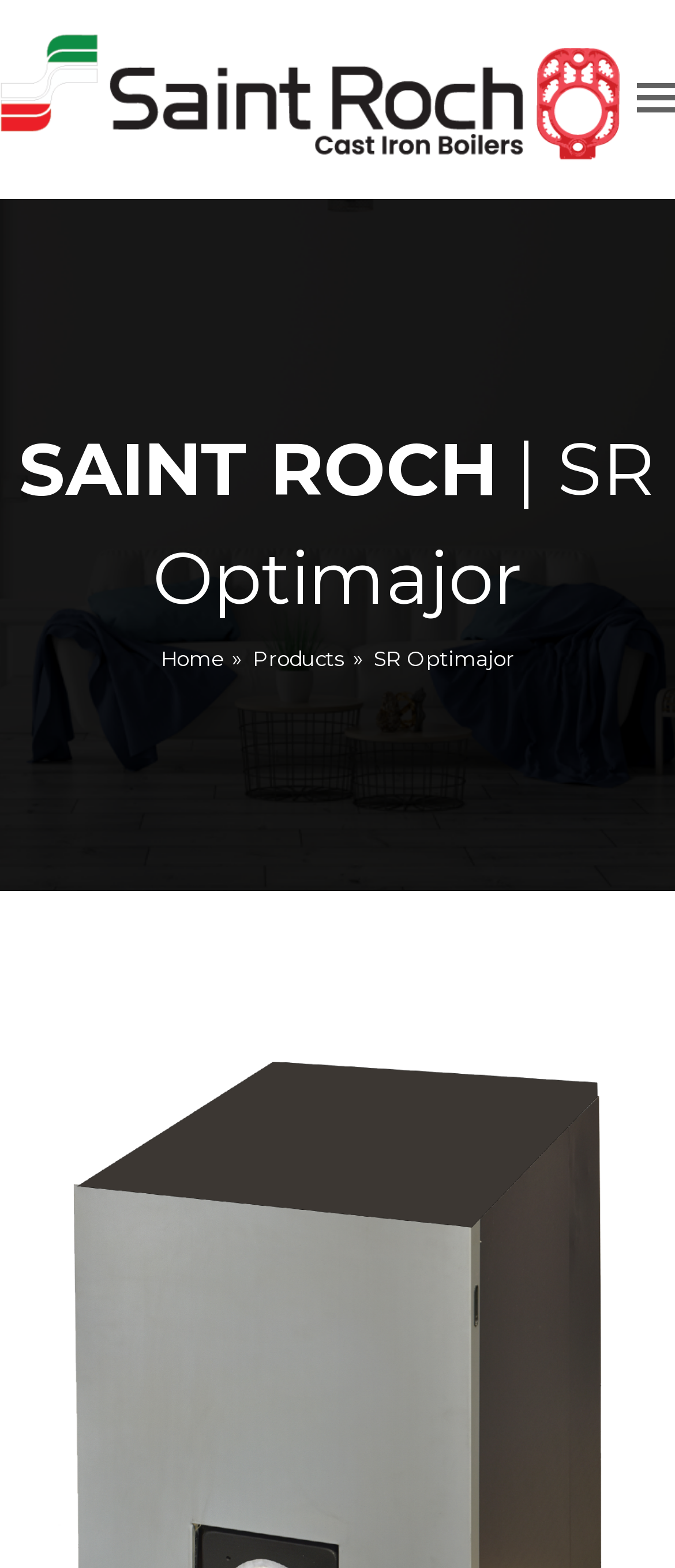Write an exhaustive caption that covers the webpage's main aspects.

The webpage is about the SR Optimajor cast iron sectional boiler, with a focus on its high efficiency and safety features. At the top left of the page, there is a logo image of Saint Roch, accompanied by a link to the Saint Roch website. 

To the top right, there is a button to toggle the mobile menu. Below the logo, there is a header section that spans the entire width of the page. Within this section, there is a heading that reads "SAINT ROCH | SR Optimajor" in a prominent font size. 

Underneath the heading, there is a navigation section that displays the current location of the user on the website. This section is divided into several links, including "Home", "Products", and the current page "SR Optimajor", separated by arrow symbols. The "Home" link is located to the left, followed by the arrow symbol, then the "Products" link, another arrow symbol, and finally the "SR Optimajor" link to the right.